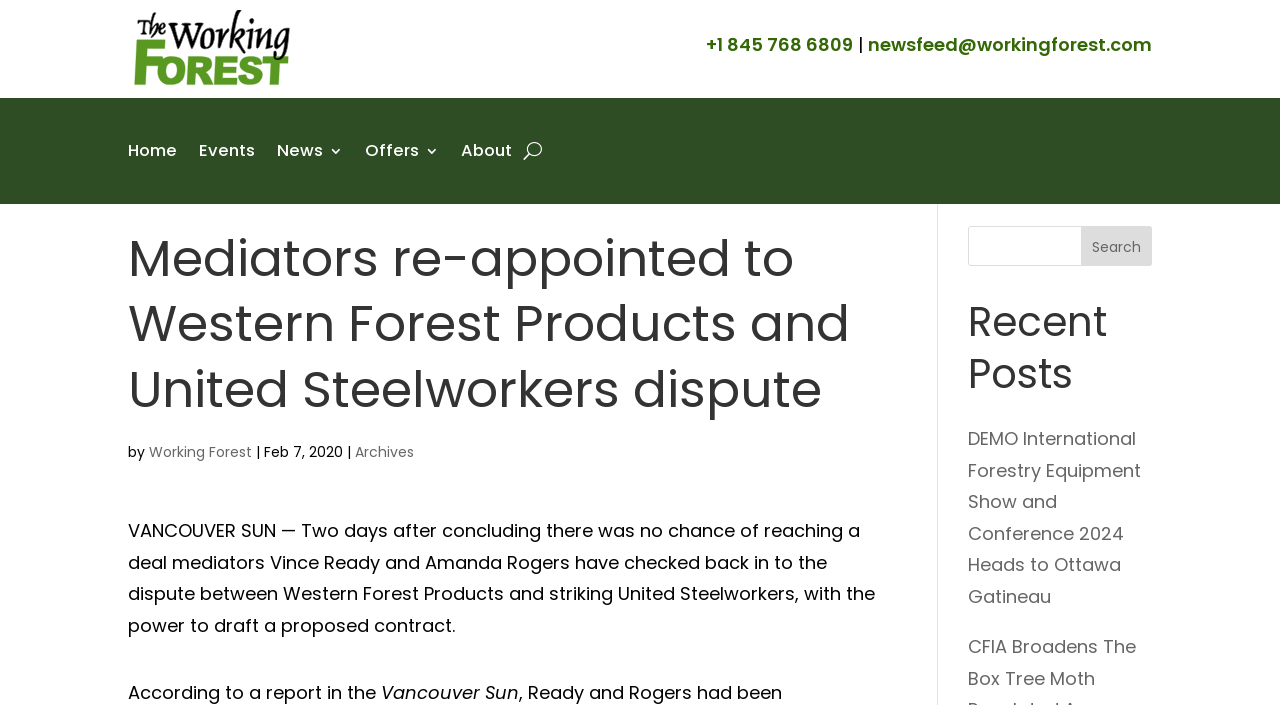What is the purpose of the button with the letter 'U'?
Using the image, answer in one word or phrase.

Unknown